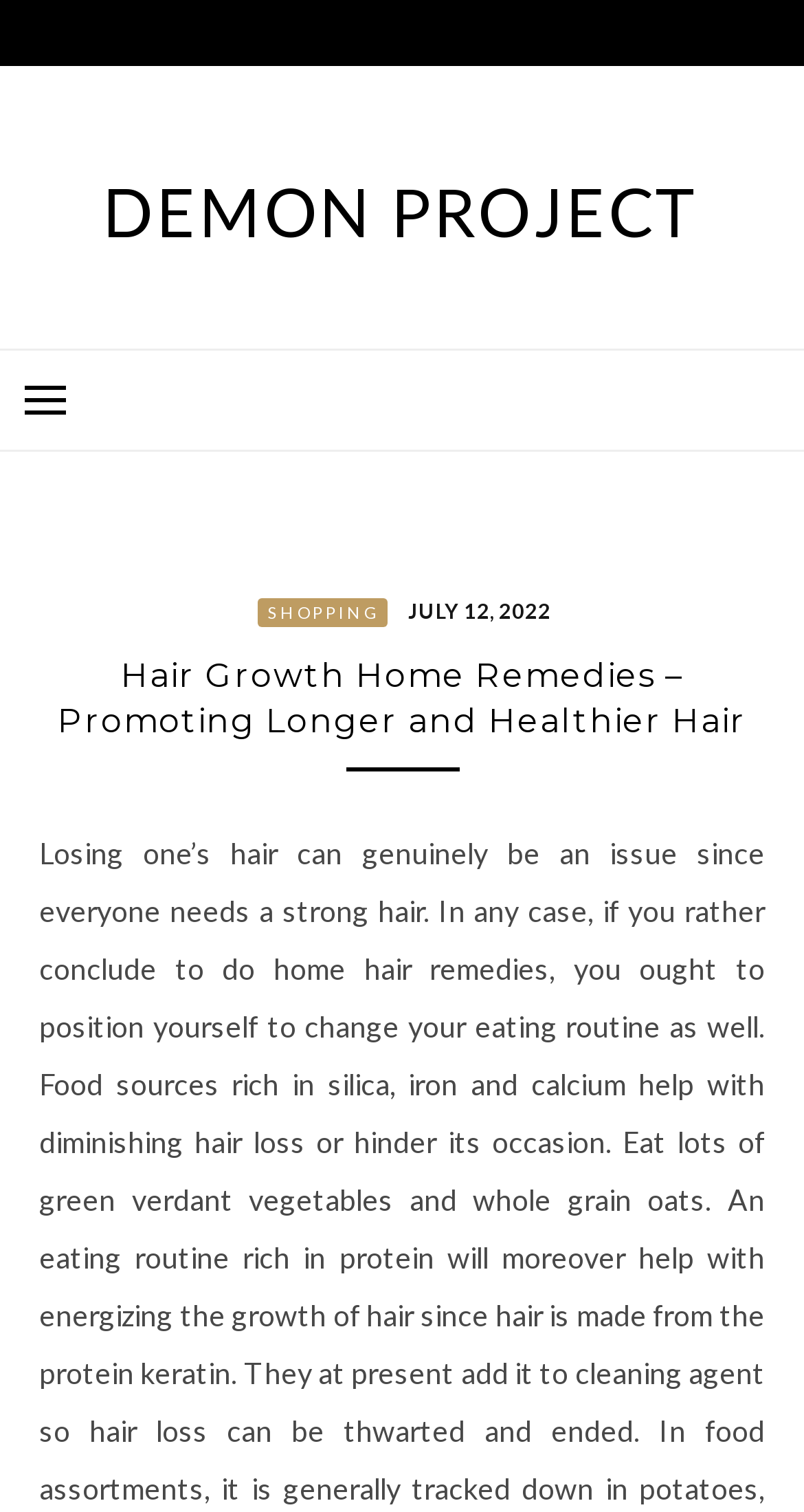Provide a single word or phrase to answer the given question: 
What is the date mentioned in the header?

JULY 12, 2022